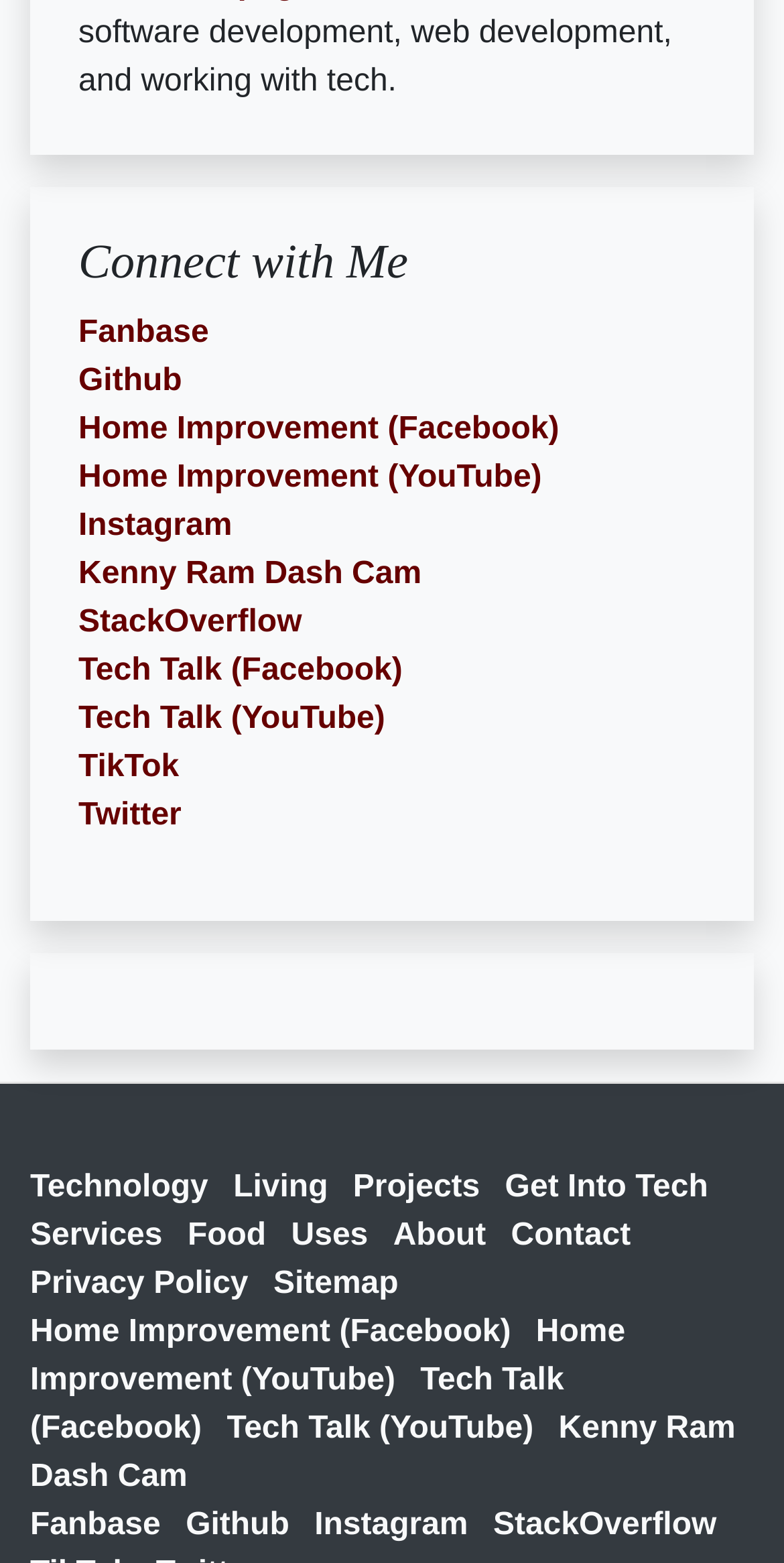Provide the bounding box coordinates of the area you need to click to execute the following instruction: "Connect with the author on Fanbase".

[0.1, 0.202, 0.266, 0.224]